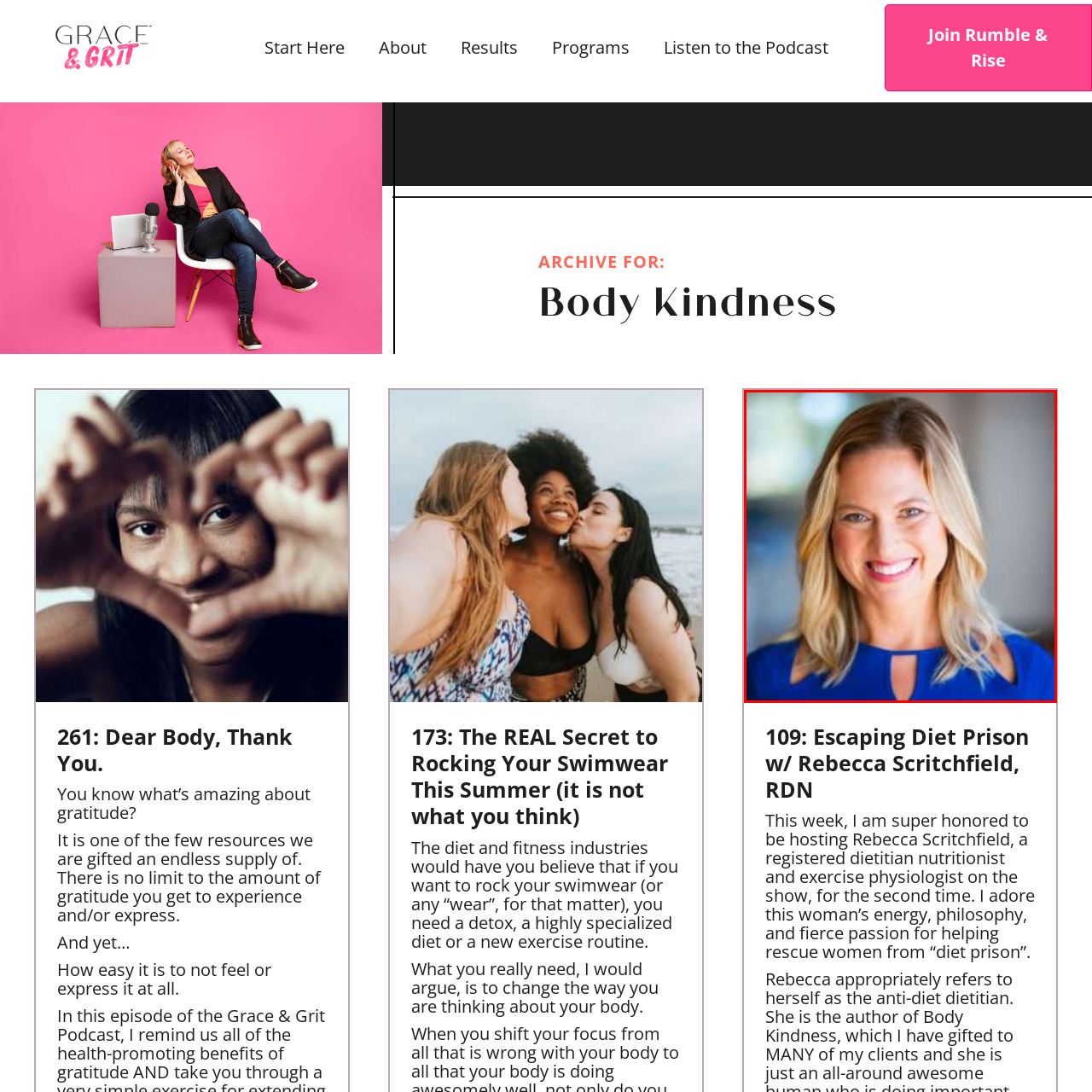What is the woman's profession?
Carefully examine the image within the red bounding box and provide a comprehensive answer based on what you observe.

The caption states that the woman is a 'registered dietitian nutritionist and exercise physiologist', which indicates her profession.